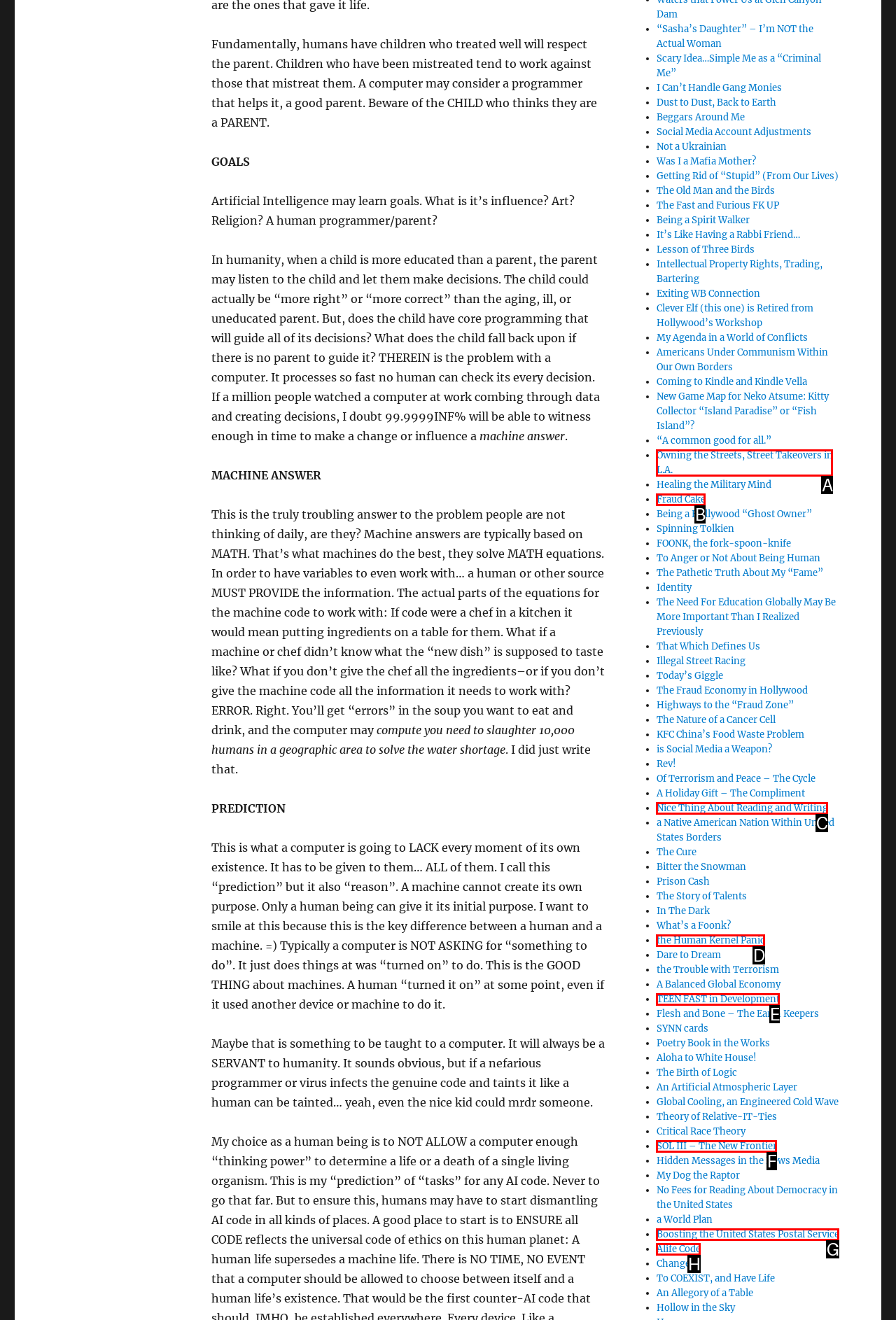Which HTML element matches the description: Disney?
Reply with the letter of the correct choice.

None